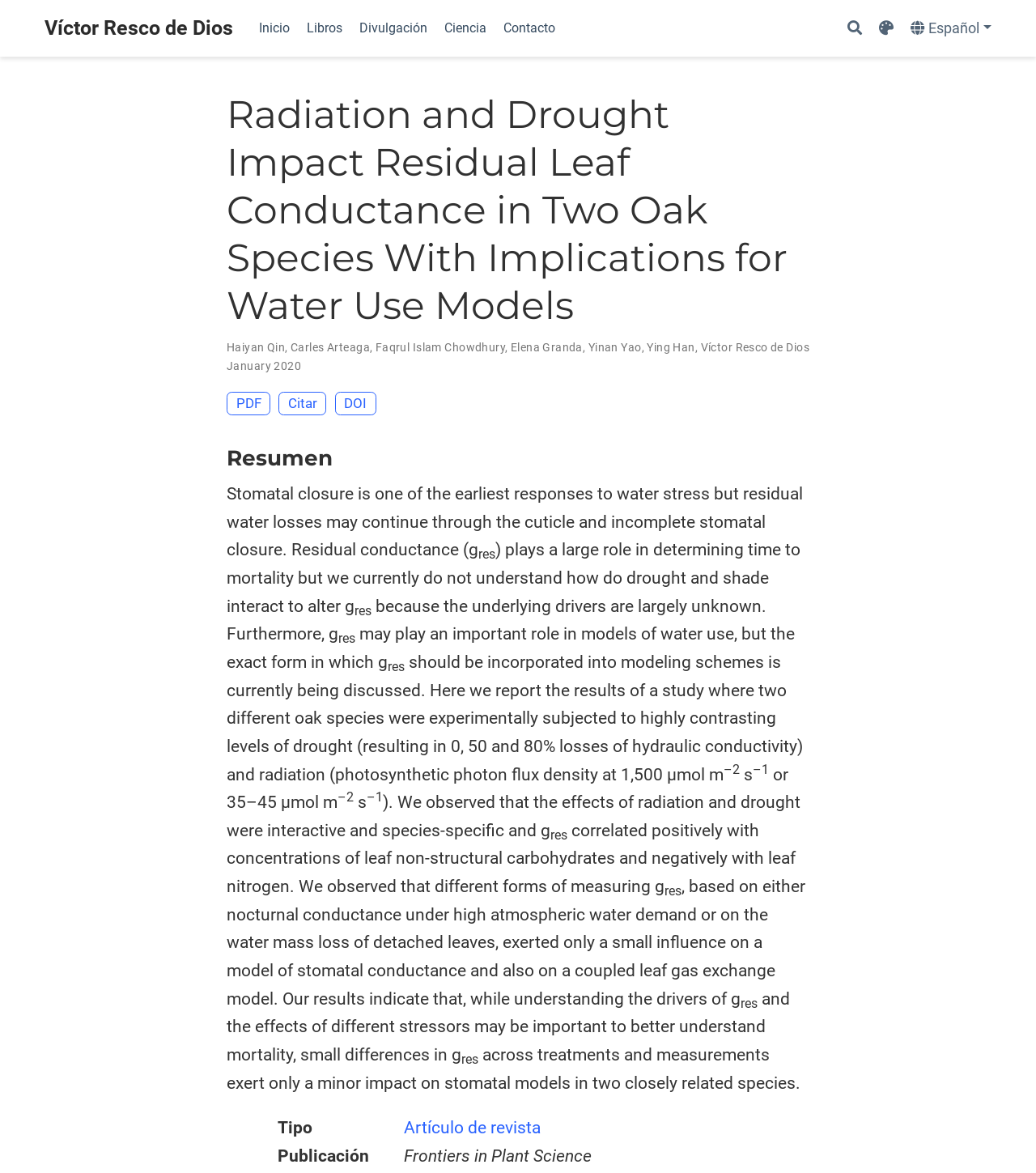Specify the bounding box coordinates of the area to click in order to follow the given instruction: "Click Víctor Resco de Dios."

[0.043, 0.01, 0.225, 0.038]